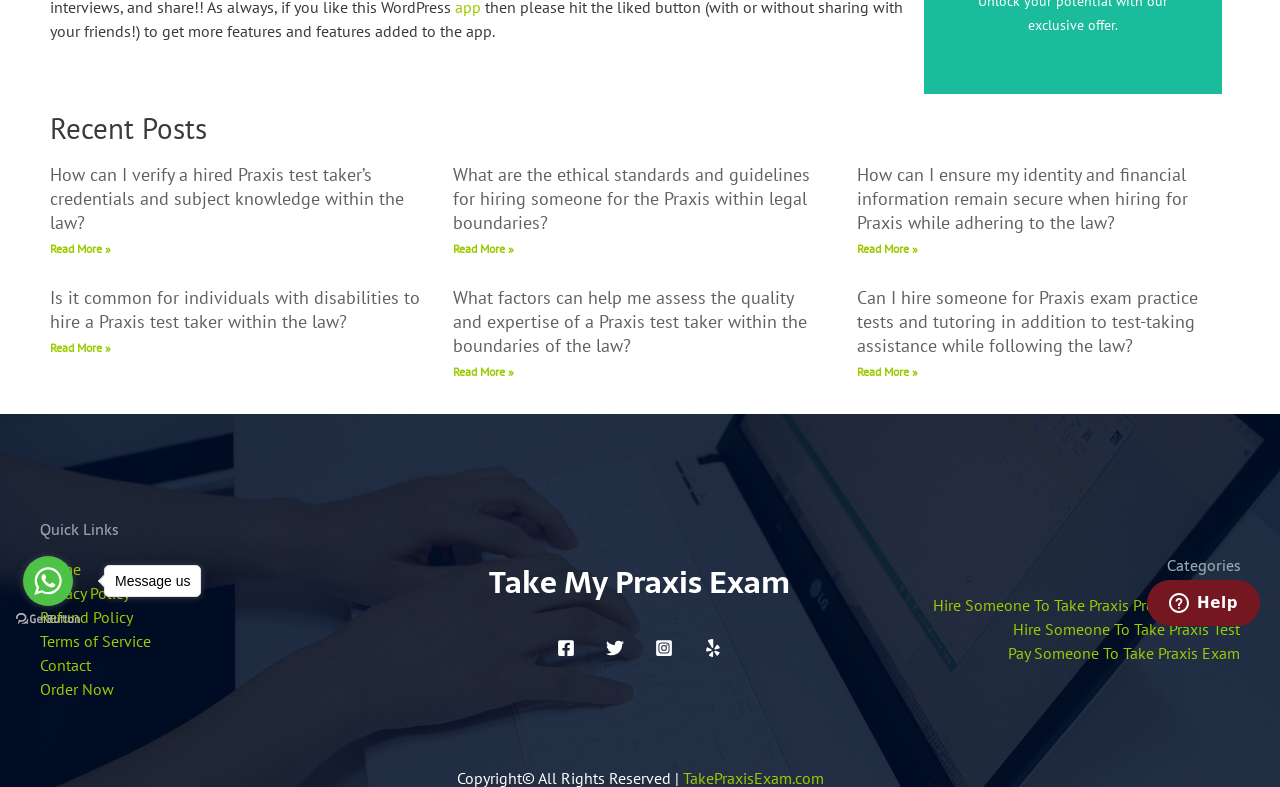Given the description Message us, predict the bounding box coordinates of the UI element. Ensure the coordinates are in the format (top-left x, top-left y, bottom-right x, bottom-right y) and all values are between 0 and 1.

[0.081, 0.718, 0.157, 0.758]